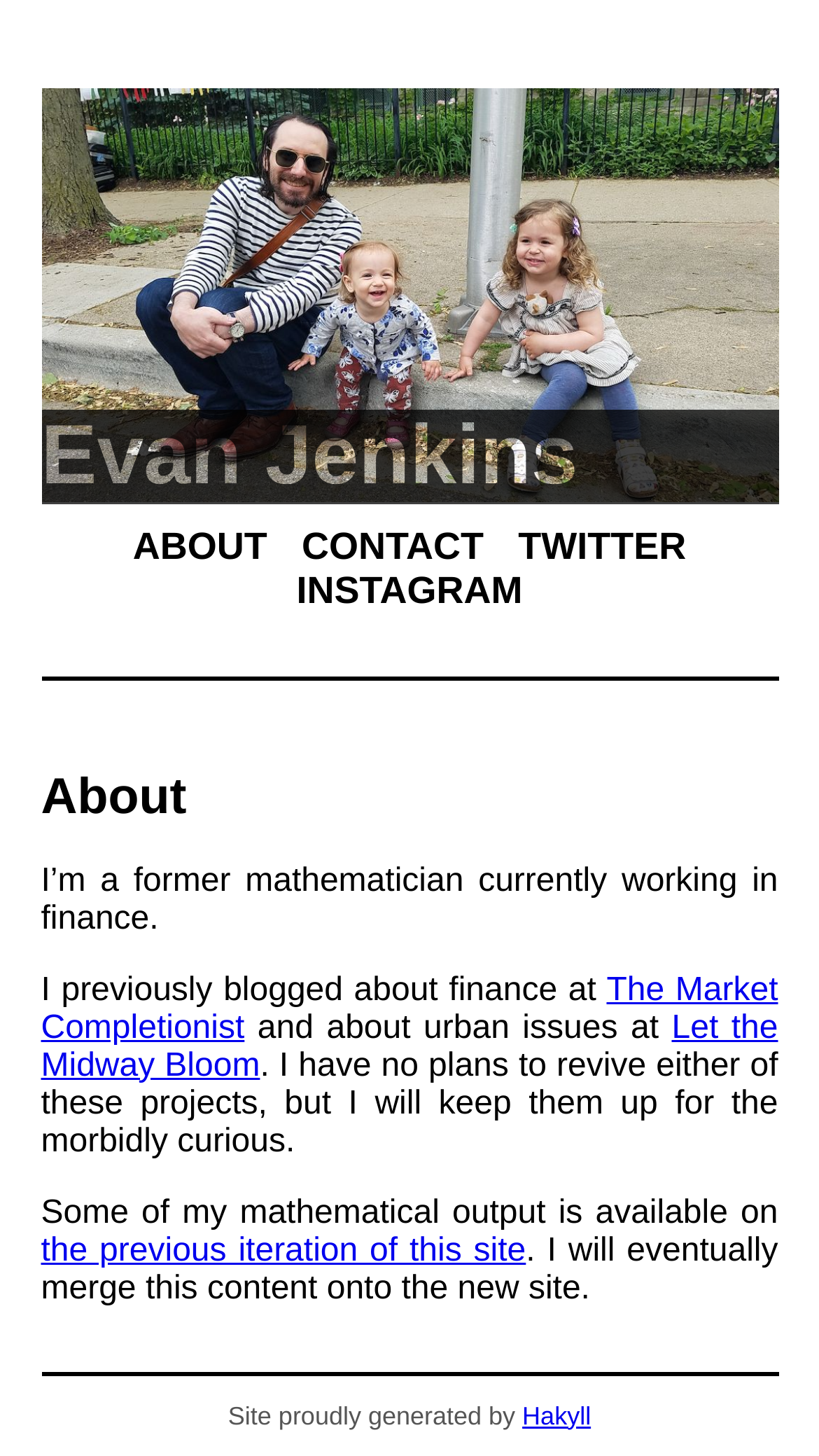Detail the webpage's structure and highlights in your description.

The webpage is about Evan Jenkins, with a prominent image at the top, taking up most of the width and about a third of the height. Below the image, there is a heading with the name "Evan Jenkins". 

On the top navigation bar, there are four links: "ABOUT", "CONTACT", "TWITTER", and "INSTAGRAM", spaced evenly apart. The "TWITTER" link is slightly to the right of the center, while the "INSTAGRAM" link is below the "CONTACT" link.

The main content area starts below the navigation bar, with a heading "About" at the top. The text describes Evan Jenkins as a former mathematician currently working in finance. There are several paragraphs of text, with links to his previous blogs, "The Market Completionist" and "Let the Midway Bloom", as well as a mention of his mathematical output available on a previous iteration of the site.

At the very bottom of the page, there is a footer section with a credit line, stating that the site was generated by Hakyll.